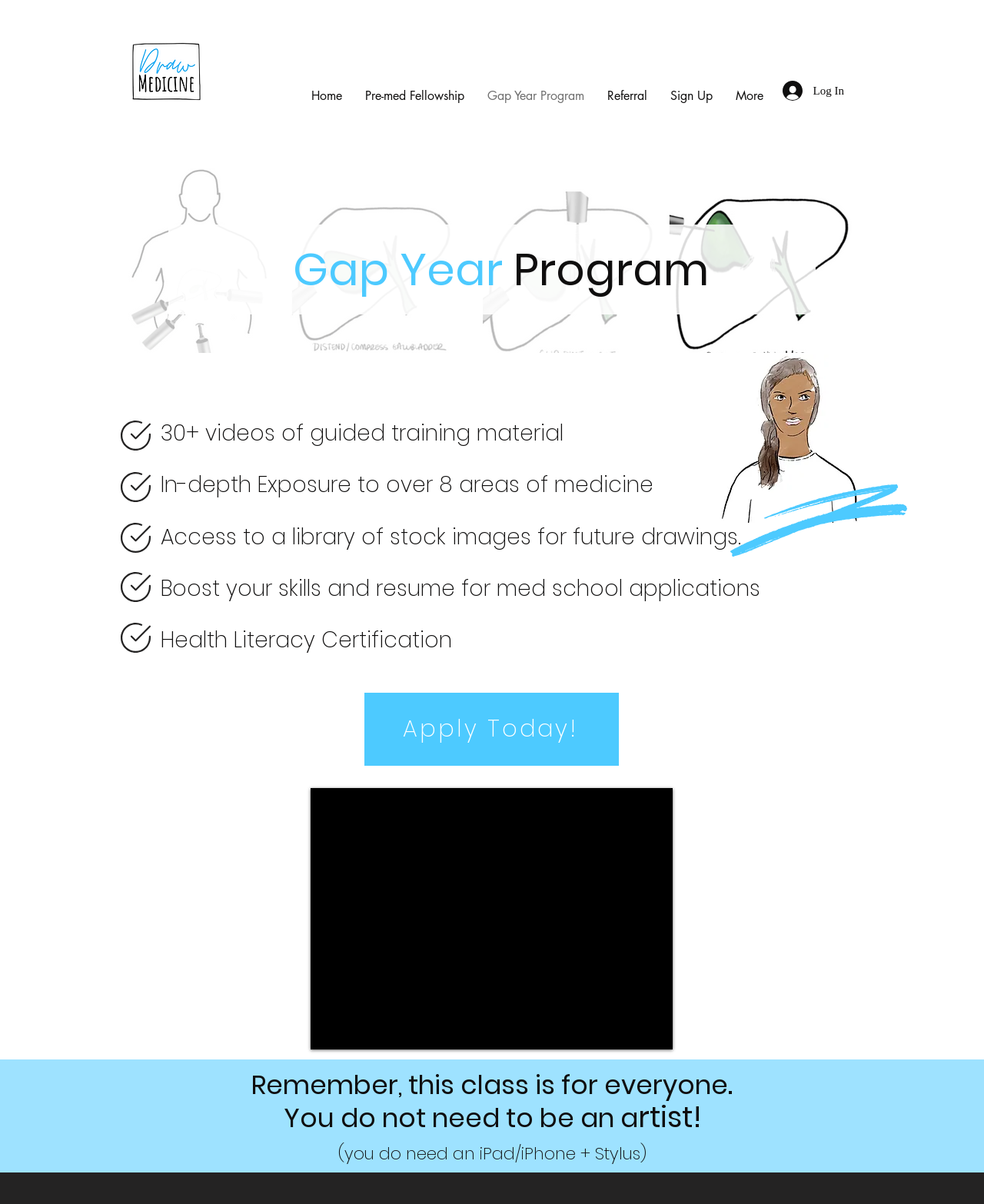What is the certification offered?
Look at the image and answer the question with a single word or phrase.

Health Literacy Certification